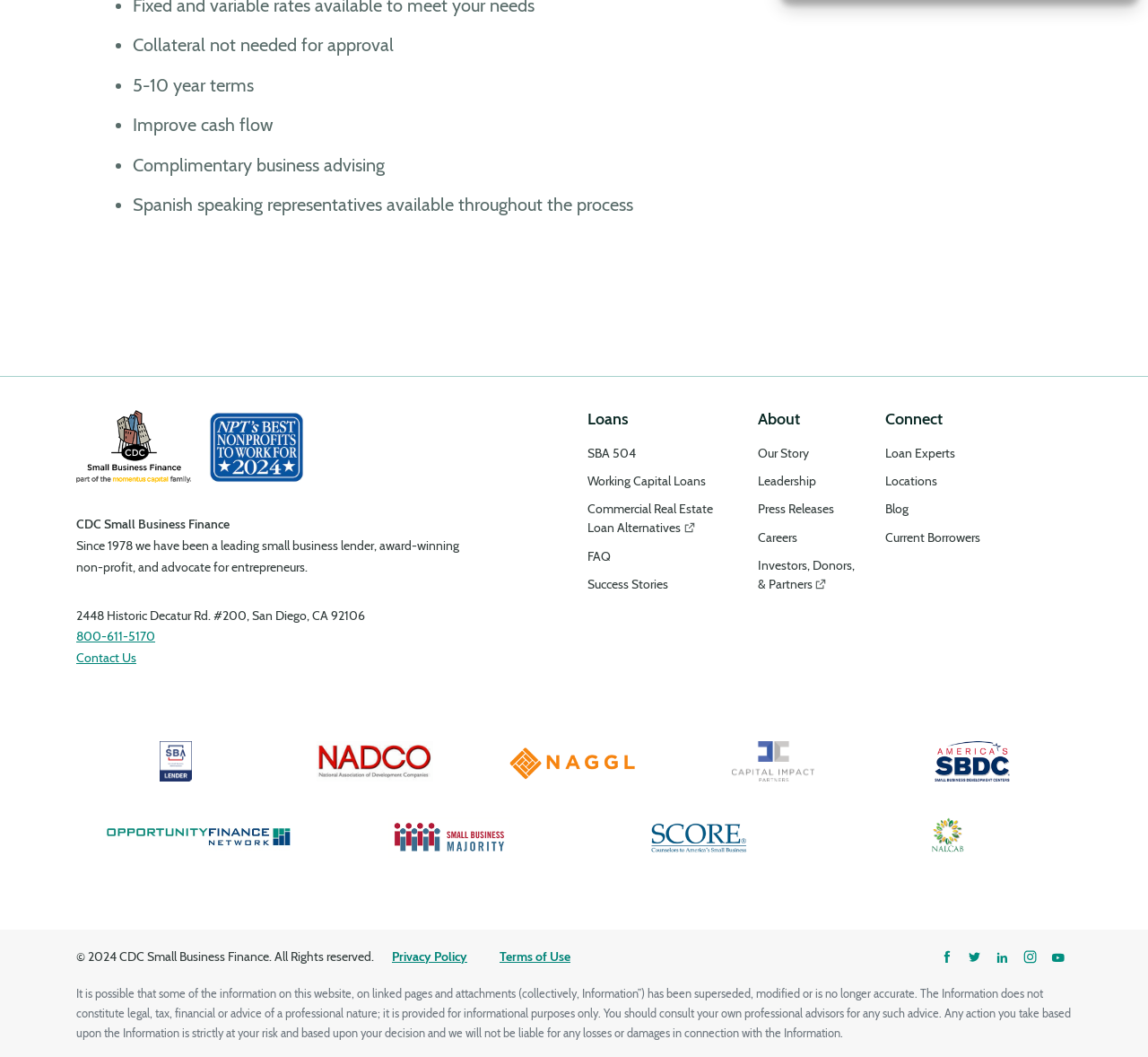Locate the bounding box coordinates of the clickable element to fulfill the following instruction: "Check the current borrowers' information". Provide the coordinates as four float numbers between 0 and 1 in the format [left, top, right, bottom].

[0.771, 0.501, 0.854, 0.516]